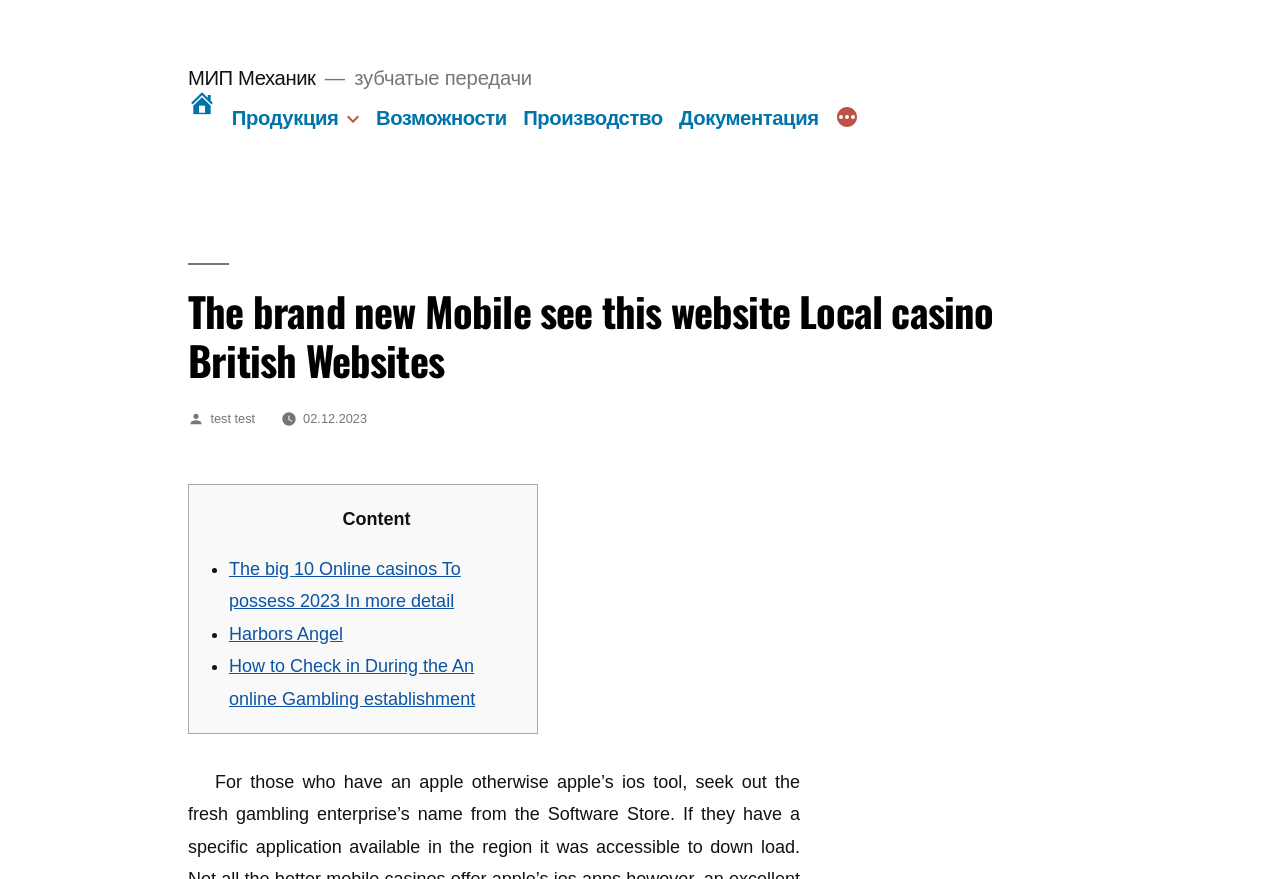Identify the bounding box coordinates of the part that should be clicked to carry out this instruction: "Click on the 'The big 10 Online casinos To possess 2023 In more detail' link".

[0.179, 0.636, 0.36, 0.696]